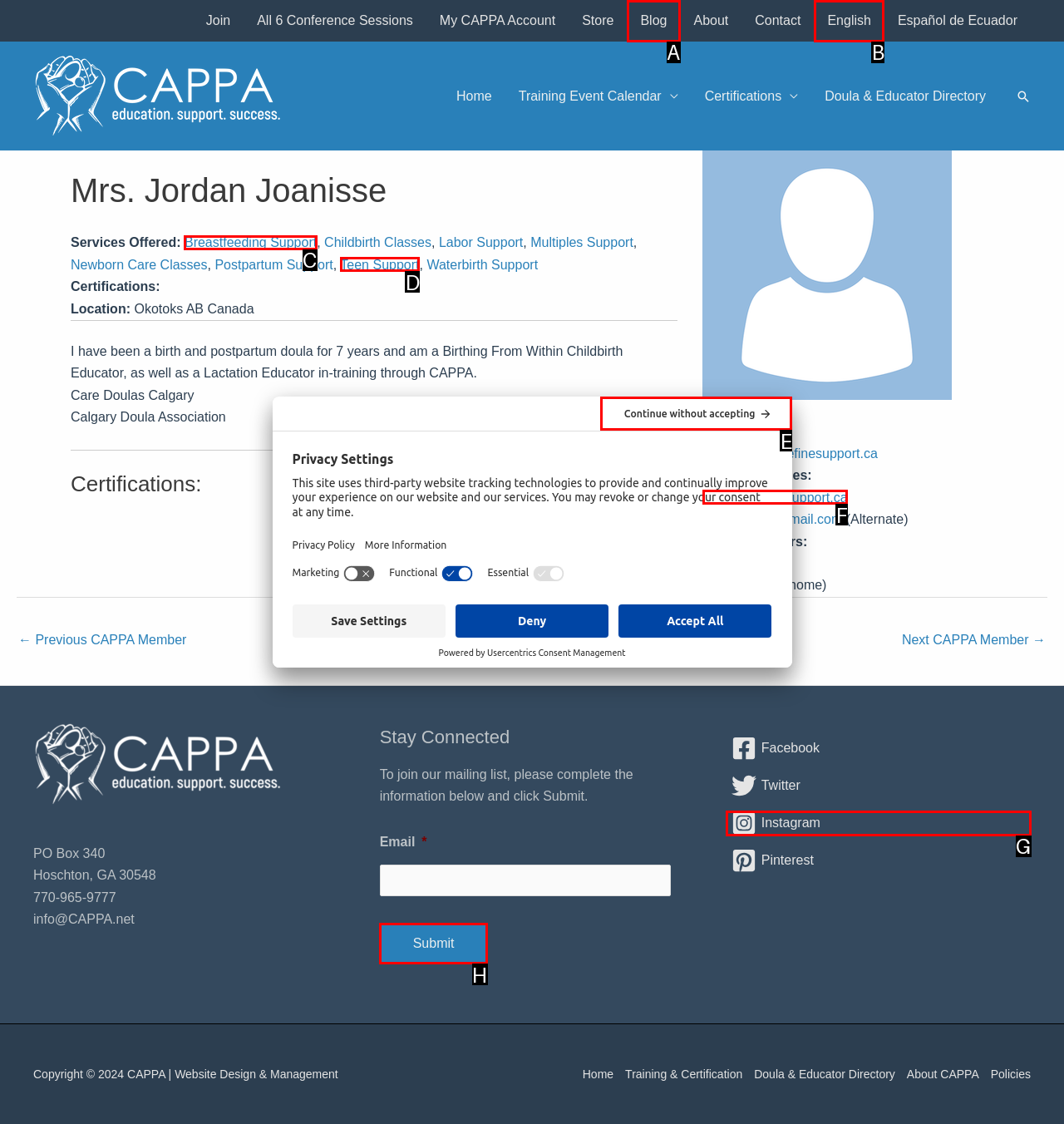Given the description: Teen Support, identify the matching HTML element. Provide the letter of the correct option.

D